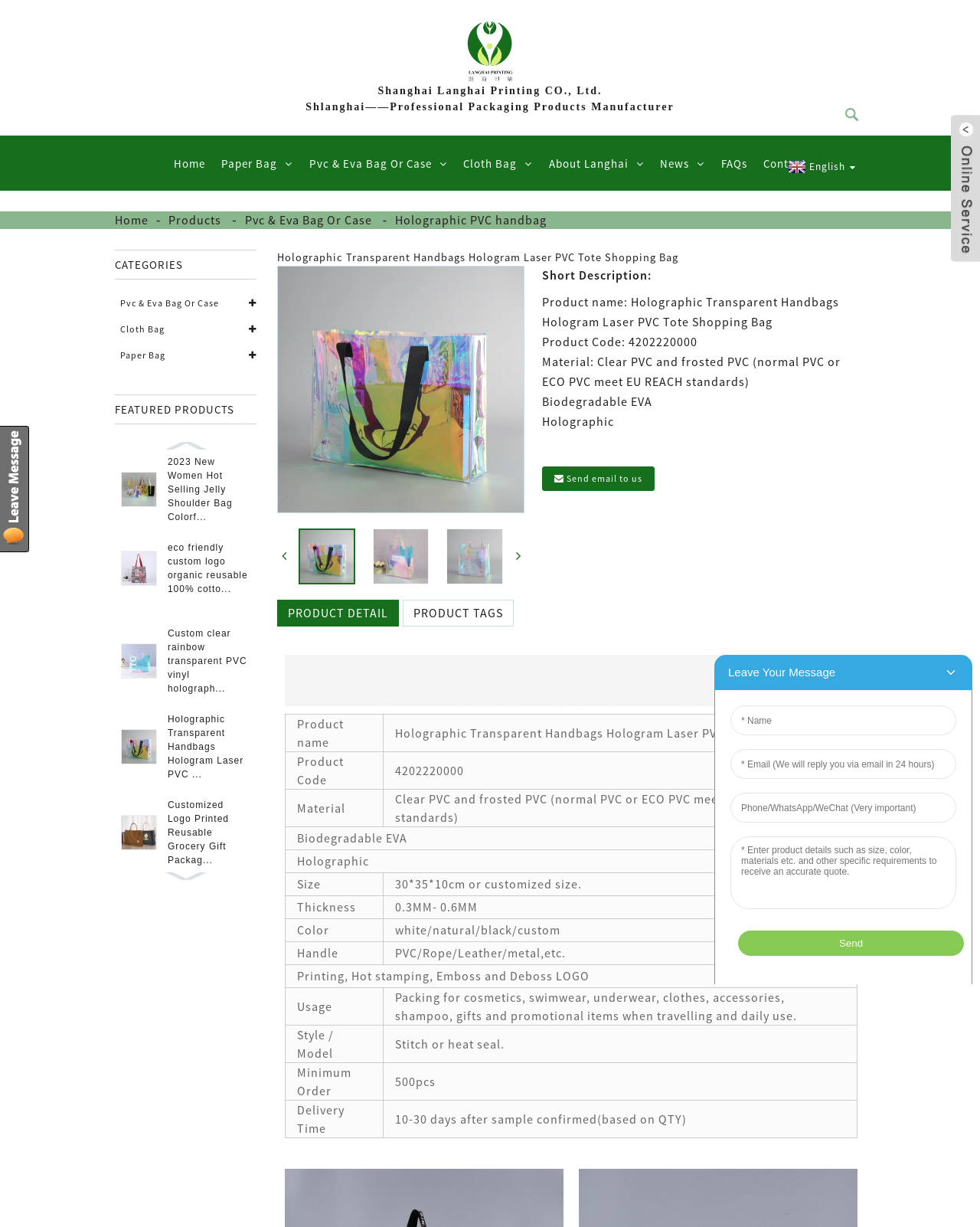Find the bounding box coordinates for the HTML element described as: "Holographic PVC handbag". The coordinates should consist of four float values between 0 and 1, i.e., [left, top, right, bottom].

[0.403, 0.173, 0.558, 0.185]